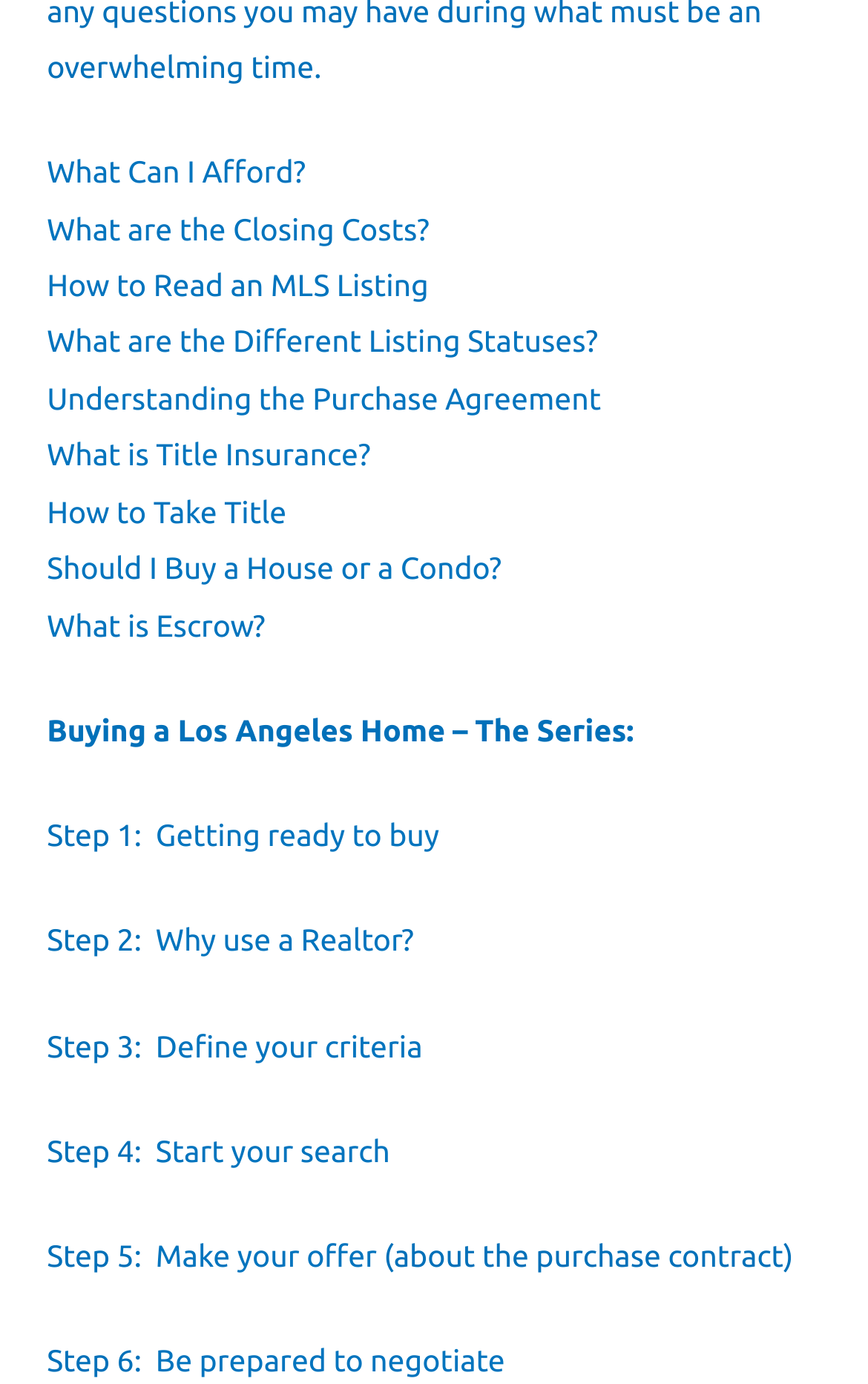Please locate the bounding box coordinates for the element that should be clicked to achieve the following instruction: "Read 'Understanding the Purchase Agreement'". Ensure the coordinates are given as four float numbers between 0 and 1, i.e., [left, top, right, bottom].

[0.054, 0.275, 0.693, 0.301]